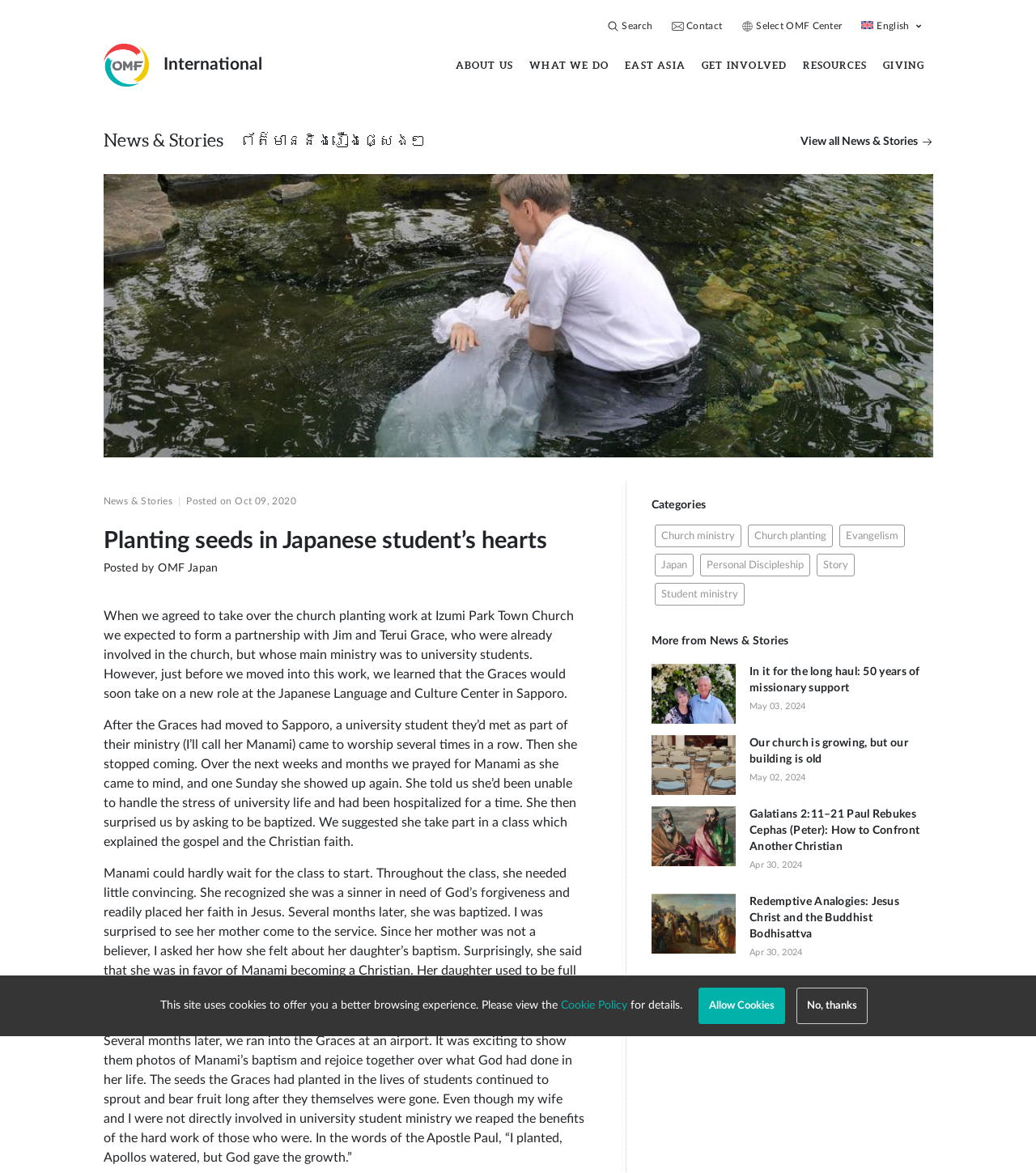Identify the bounding box coordinates necessary to click and complete the given instruction: "Click on the cart icon".

None